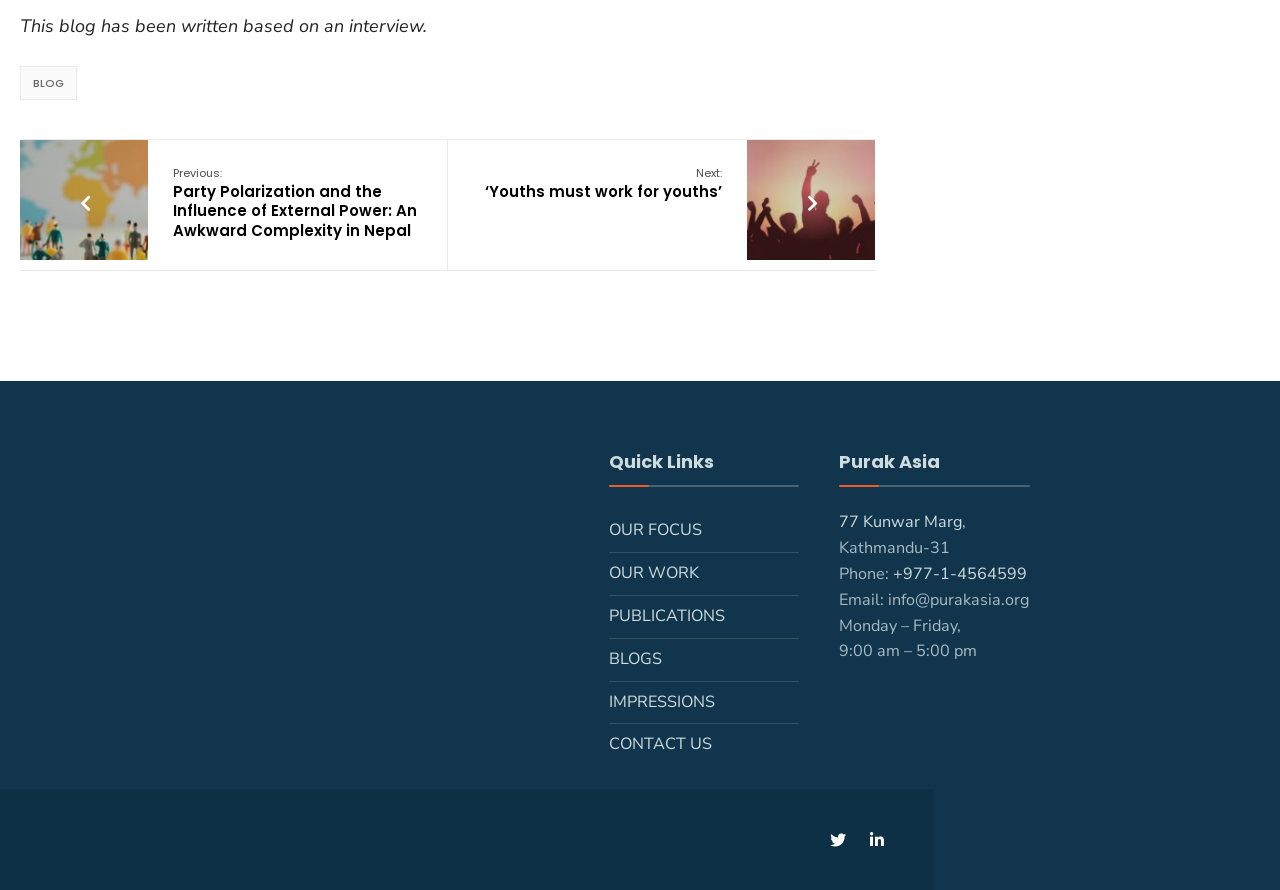Locate the UI element described by 77 Kunwar Marg in the provided webpage screenshot. Return the bounding box coordinates in the format (top-left x, top-left y, bottom-right x, bottom-right y), ensuring all values are between 0 and 1.

[0.656, 0.574, 0.752, 0.599]